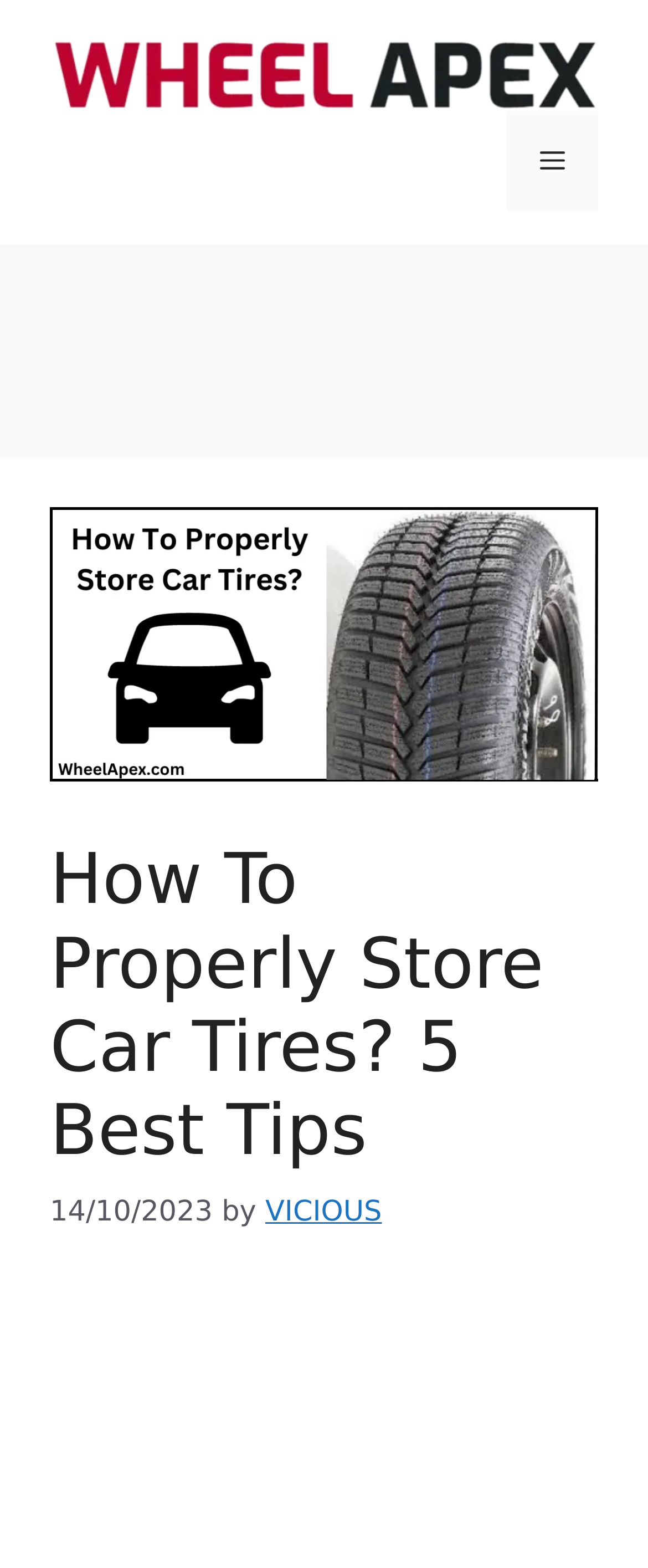Please study the image and answer the question comprehensively:
Is the navigation menu expanded?

I found that the navigation menu is not expanded by looking at the button element with the text 'Menu', which has an attribute 'expanded' set to 'False'.